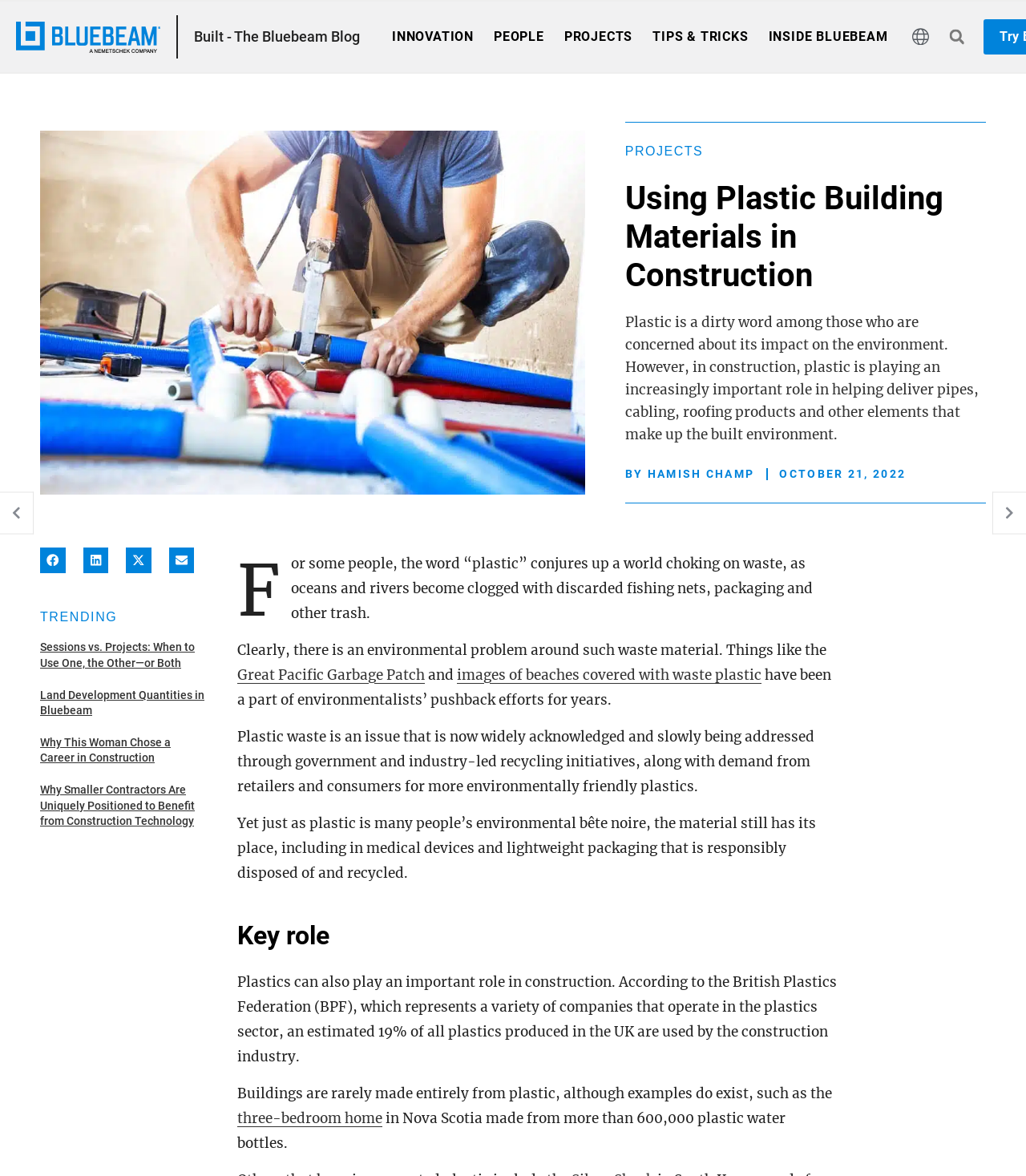Determine the bounding box coordinates (top-left x, top-left y, bottom-right x, bottom-right y) of the UI element described in the following text: BY Hamish Champ

[0.609, 0.393, 0.735, 0.414]